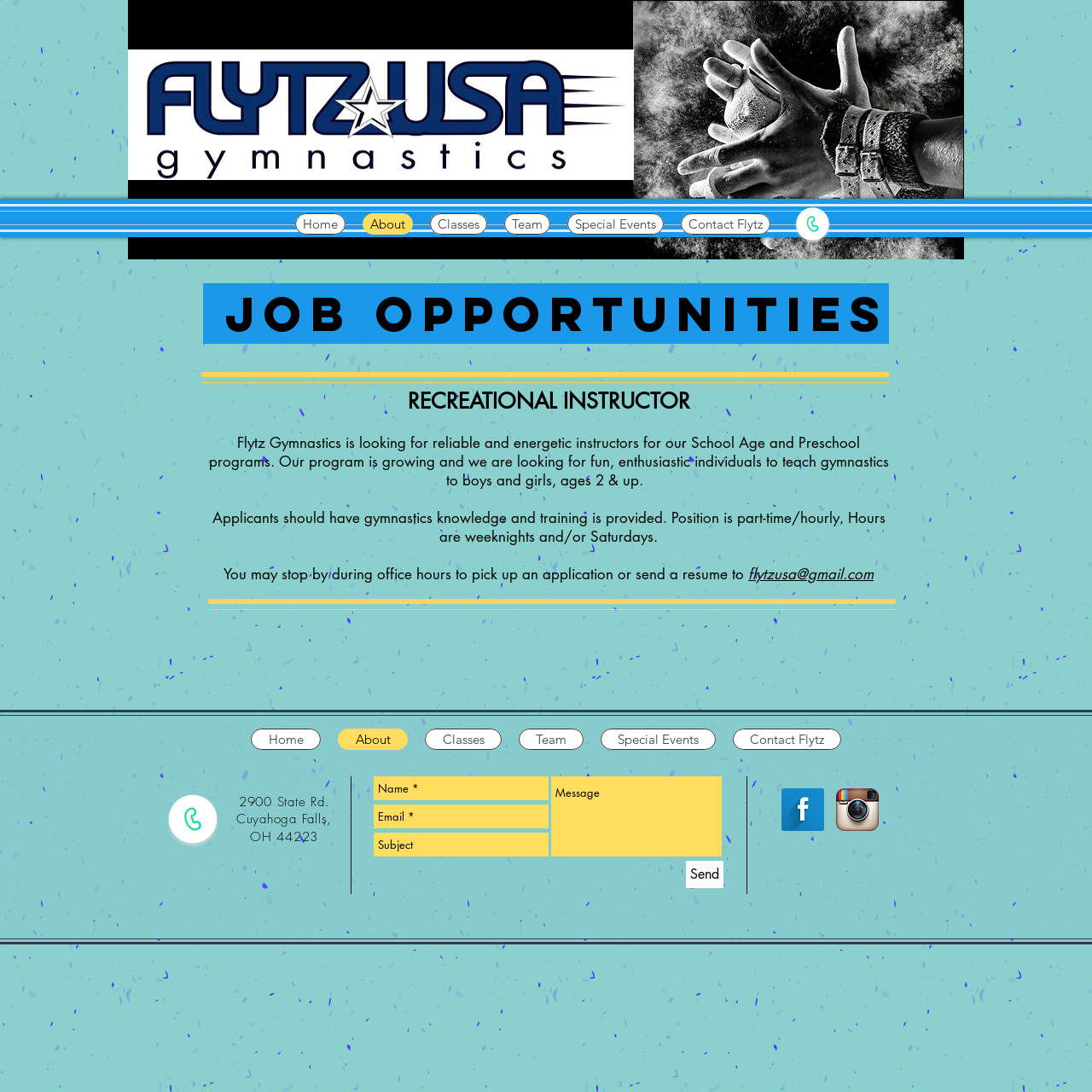Identify the bounding box coordinates of the clickable region to carry out the given instruction: "Send an email to 'flytzusa@gmail.com'".

[0.685, 0.517, 0.8, 0.534]